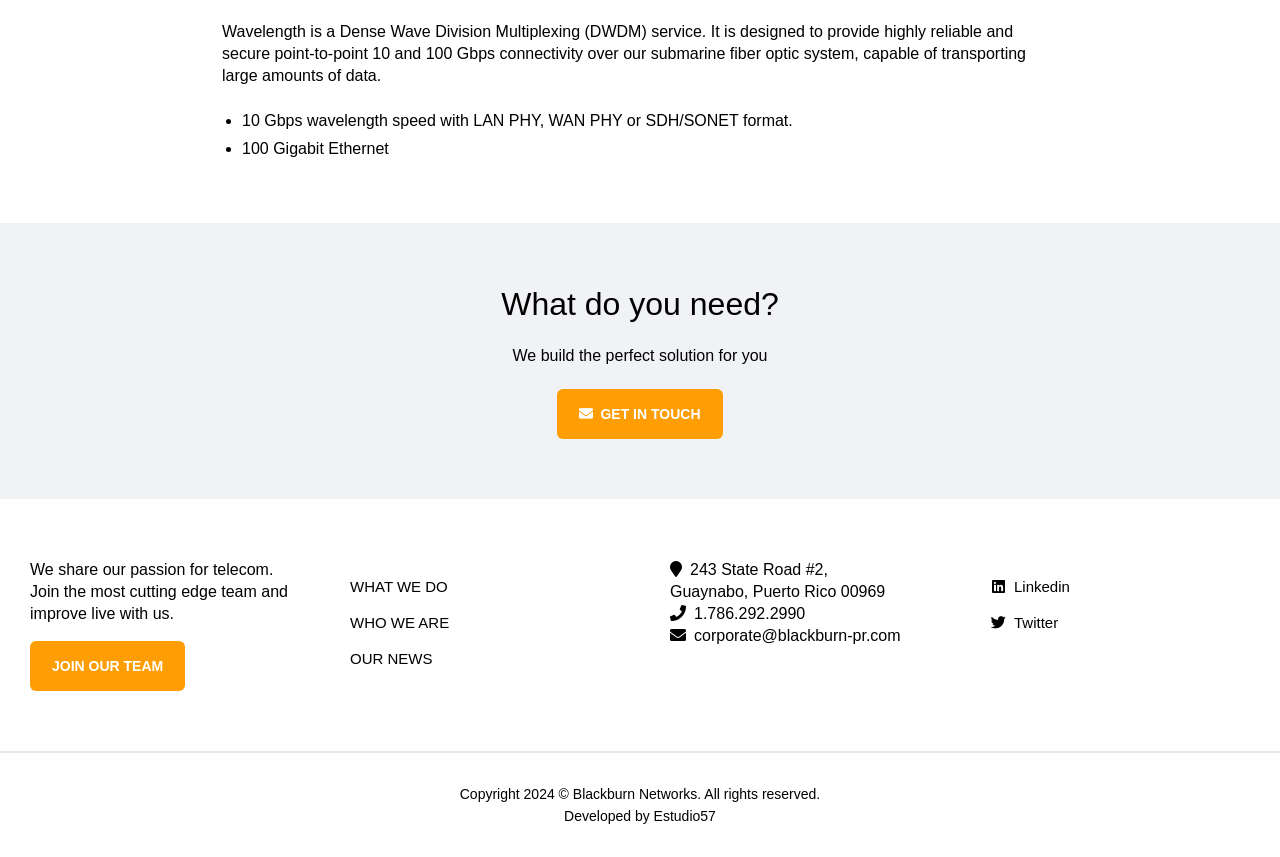Provide a brief response using a word or short phrase to this question:
What is the location of the company?

Guaynabo, Puerto Rico